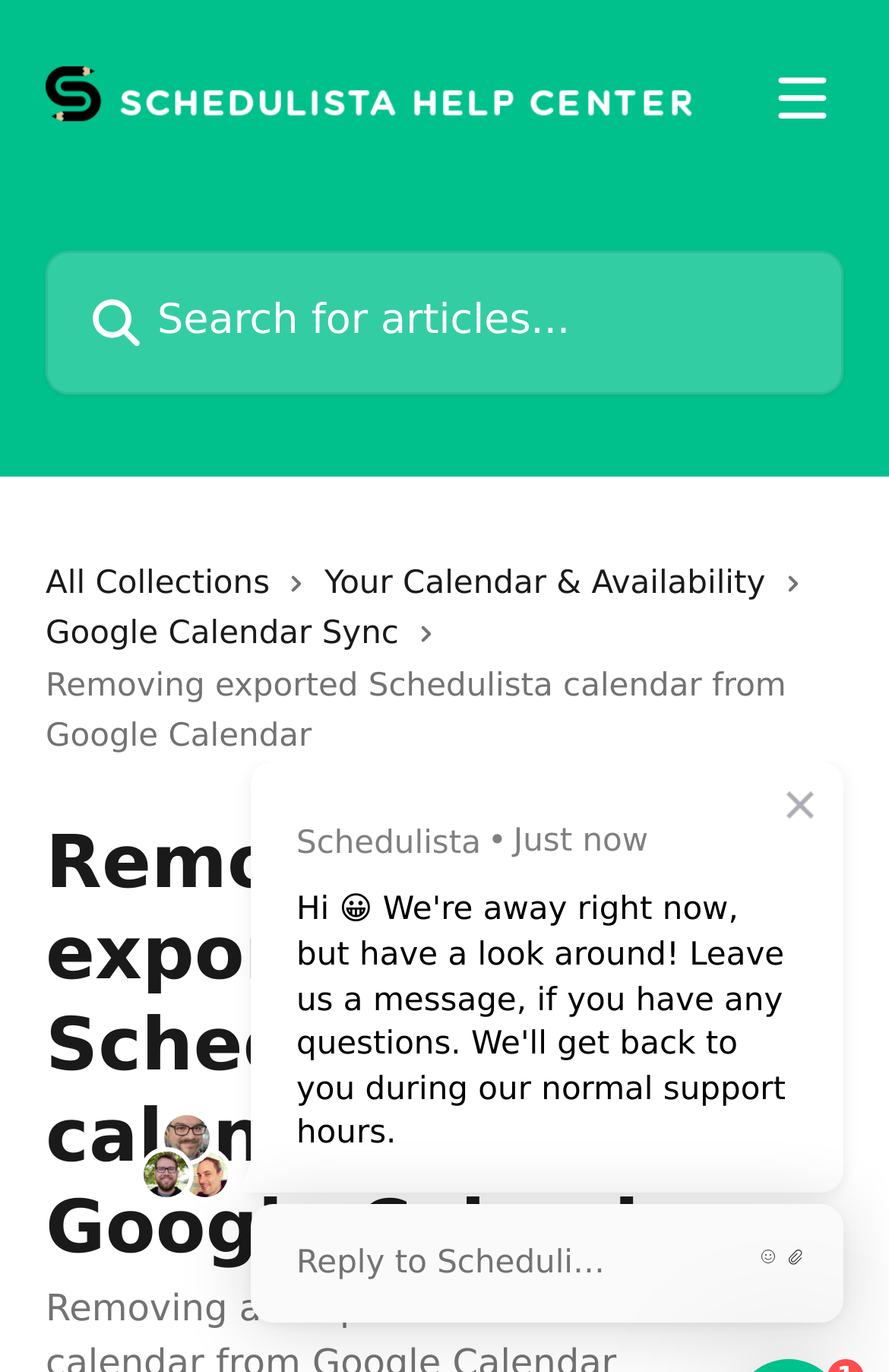Provide the bounding box coordinates for the specified HTML element described in this description: "aria-label="Open menu"". The coordinates should be four float numbers ranging from 0 to 1, in the format [left, top, right, bottom].

[0.856, 0.052, 0.949, 0.091]